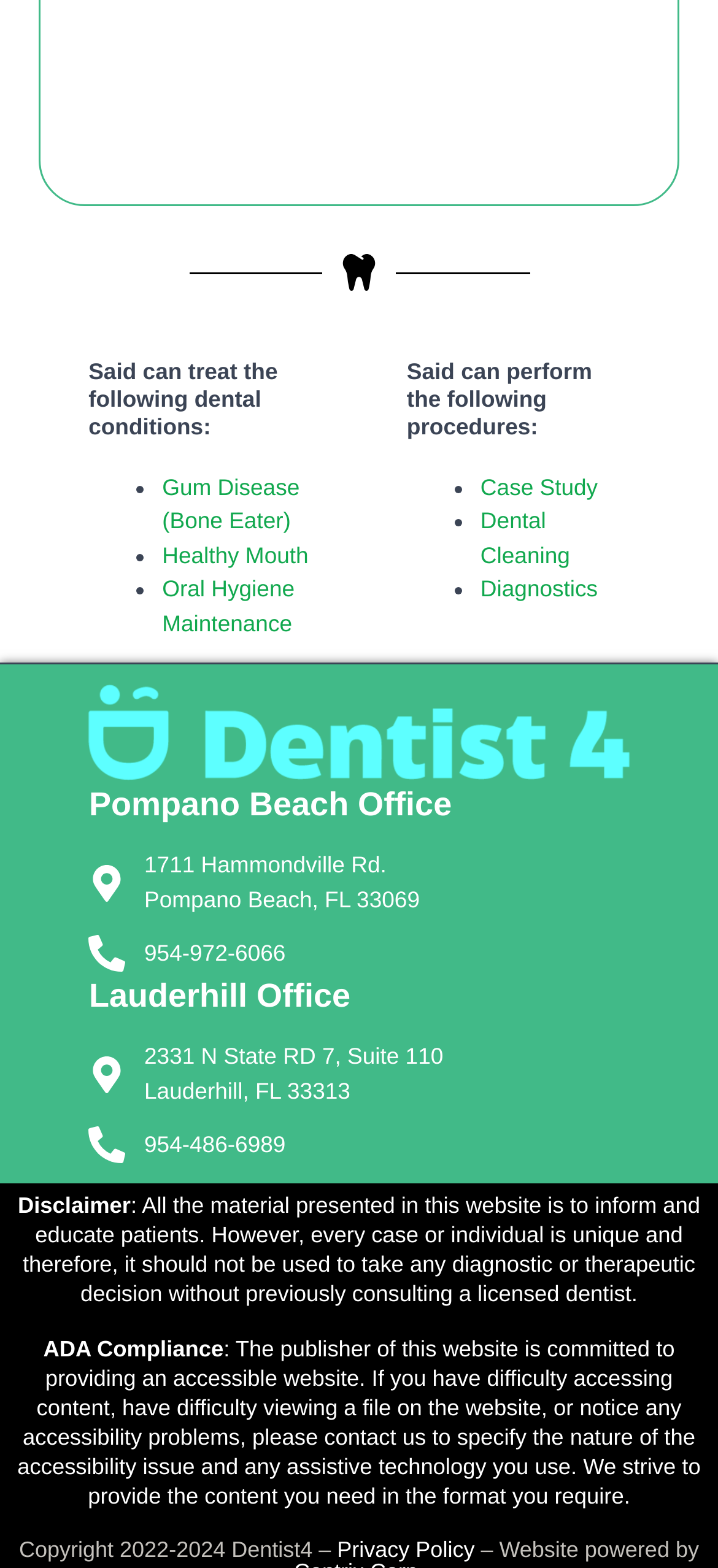Please provide a detailed answer to the question below based on the screenshot: 
What is the purpose of the website?

According to the disclaimer on the webpage, 'All the material presented in this website is to inform and educate patients. However, every case or individual is unique and therefore, it should not be used to take any diagnostic or therapeutic decision without previously consulting a licensed dentist'.